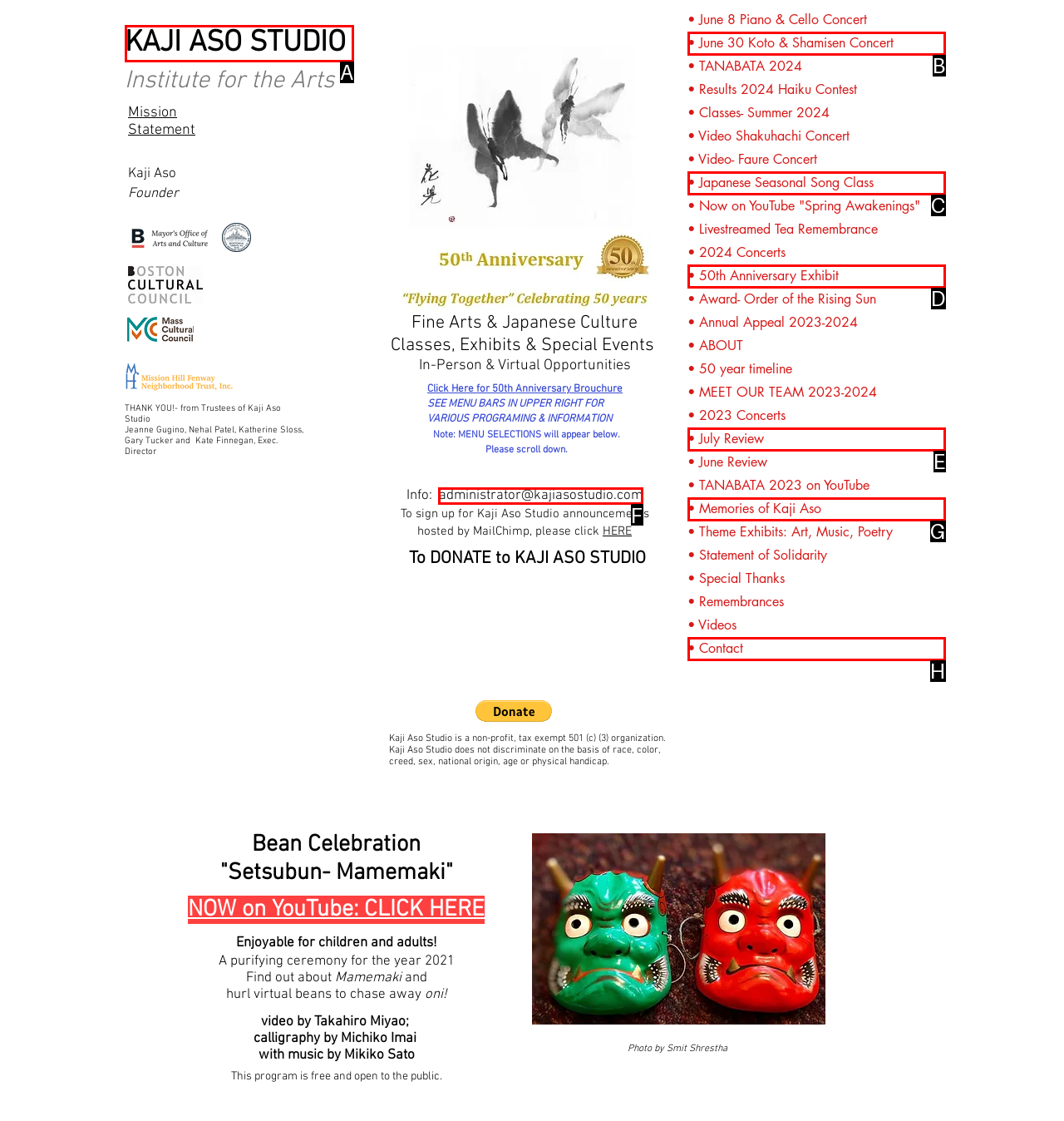Determine the letter of the UI element that will complete the task: Contact the administrator via email
Reply with the corresponding letter.

F